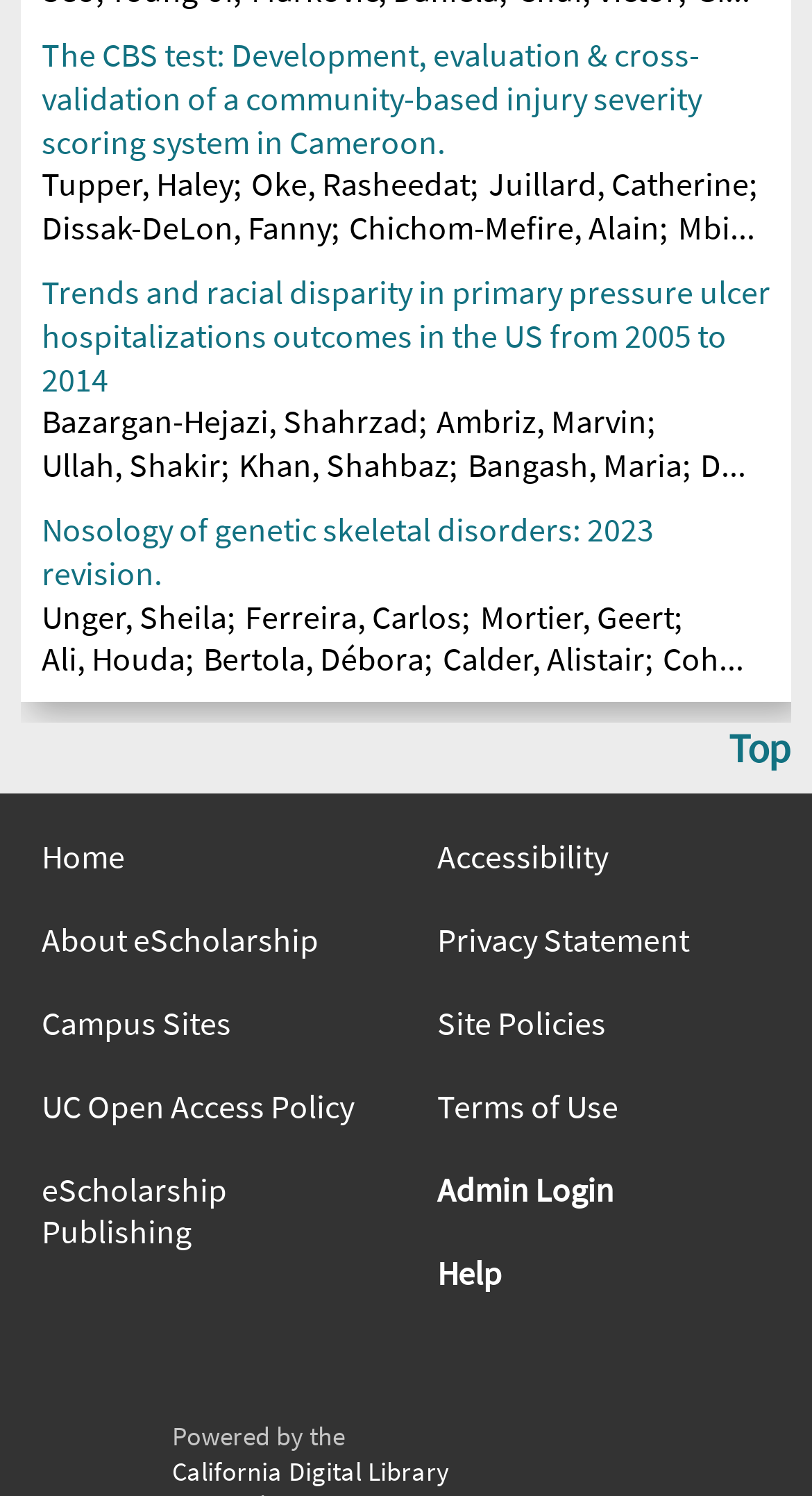Who is the first author of the second article?
Look at the image and respond with a one-word or short phrase answer.

Bazargan-Hejazi, Shahrzad